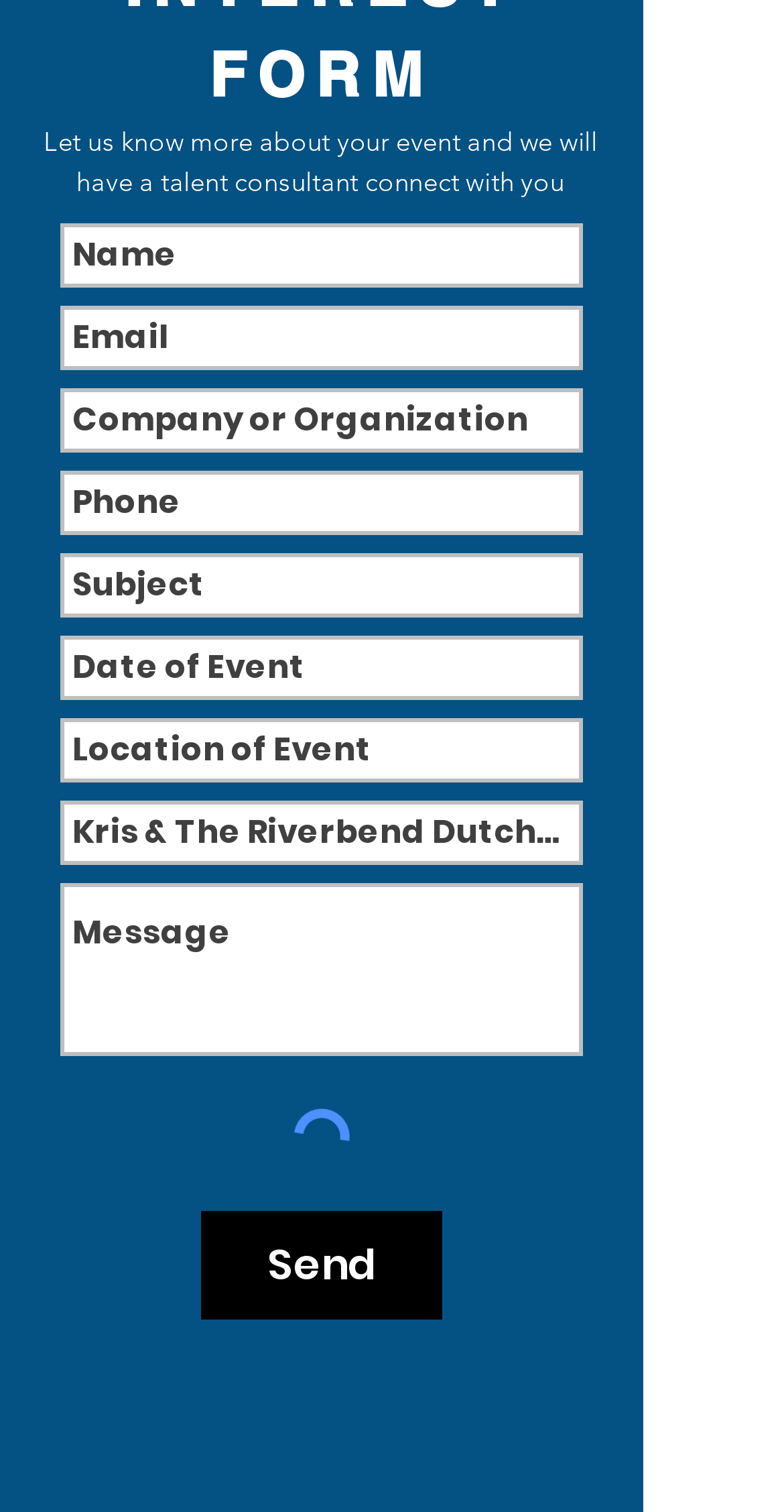Please identify the bounding box coordinates of the region to click in order to complete the given instruction: "Specify the date of event". The coordinates should be four float numbers between 0 and 1, i.e., [left, top, right, bottom].

[0.077, 0.42, 0.744, 0.463]